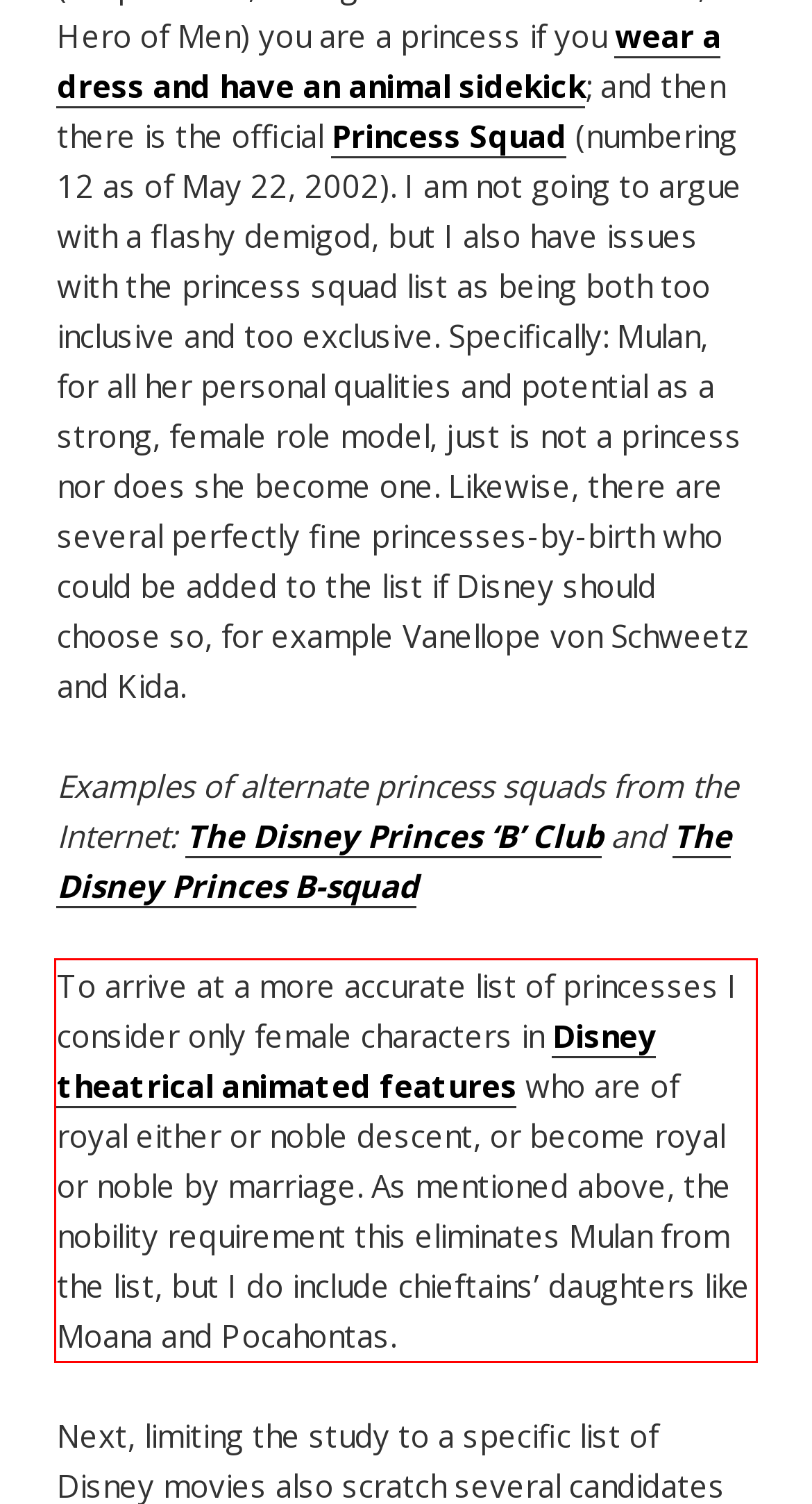Examine the webpage screenshot and use OCR to obtain the text inside the red bounding box.

To arrive at a more accurate list of princesses I consider only female characters in Disney theatrical animated features who are of royal either or noble descent, or become royal or noble by marriage. As mentioned above, the nobility requirement this eliminates Mulan from the list, but I do include chieftains’ daughters like Moana and Pocahontas.